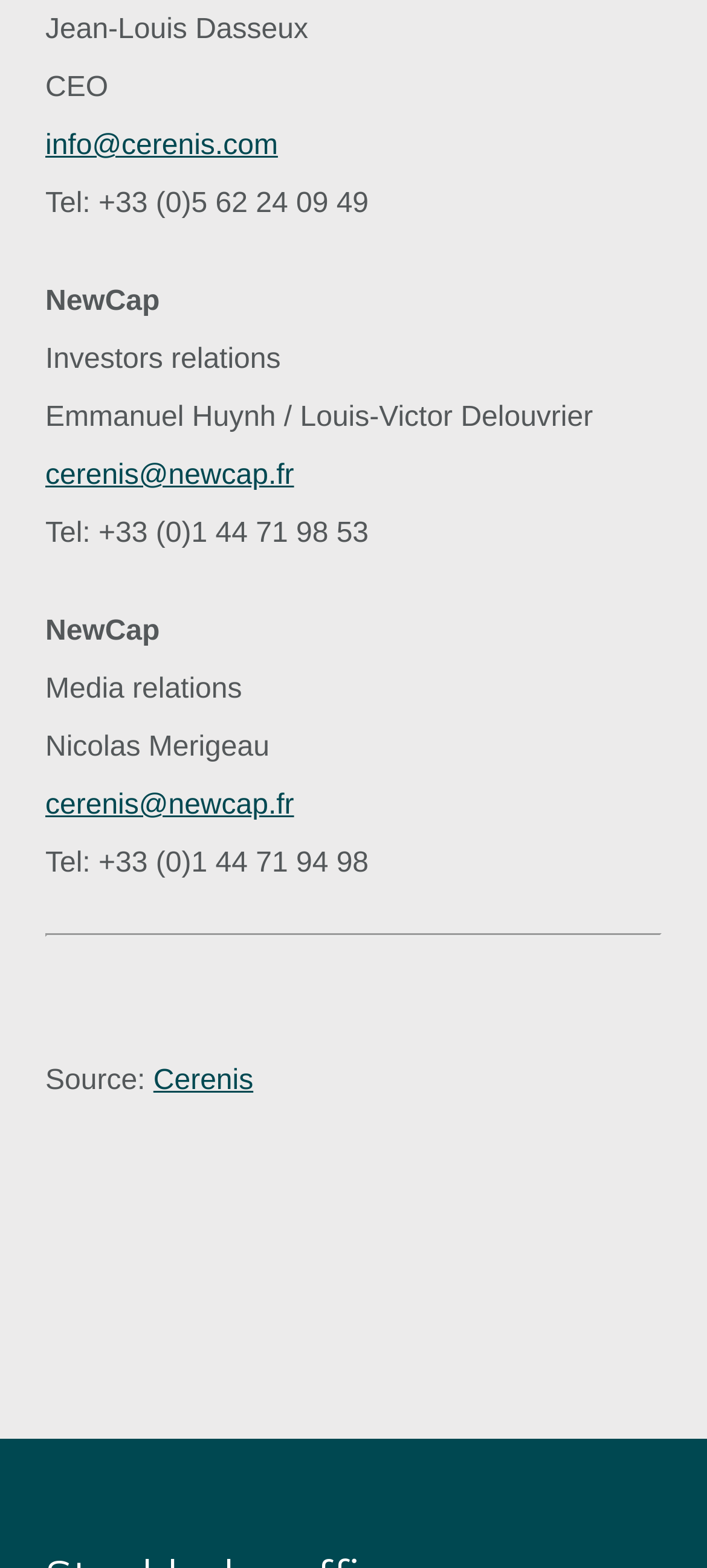Please provide a one-word or phrase answer to the question: 
What is the email address for investors relations?

cerenis@newcap.fr